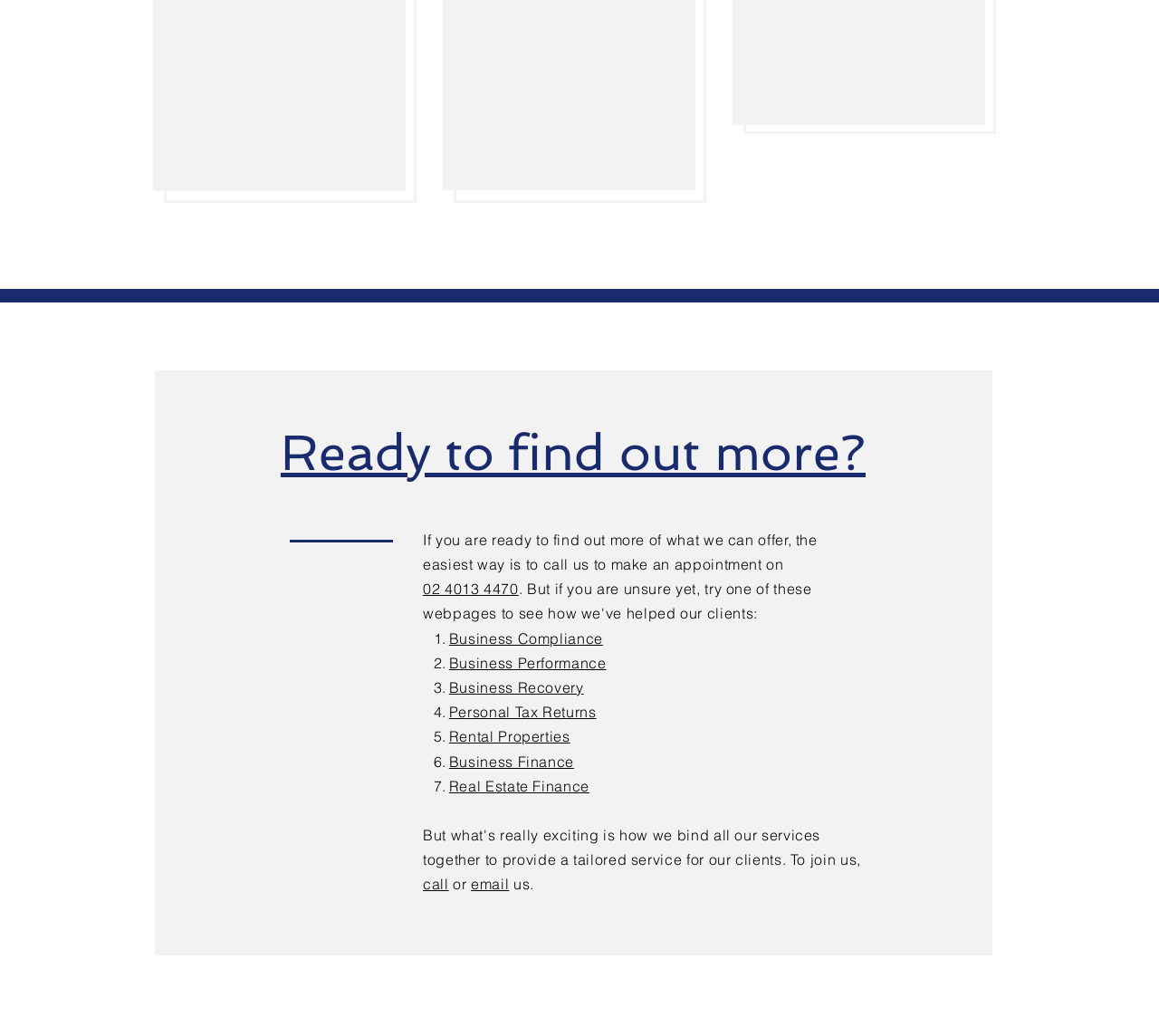Identify the bounding box coordinates of the clickable section necessary to follow the following instruction: "Learn more about business finance". The coordinates should be presented as four float numbers from 0 to 1, i.e., [left, top, right, bottom].

[0.387, 0.726, 0.495, 0.743]